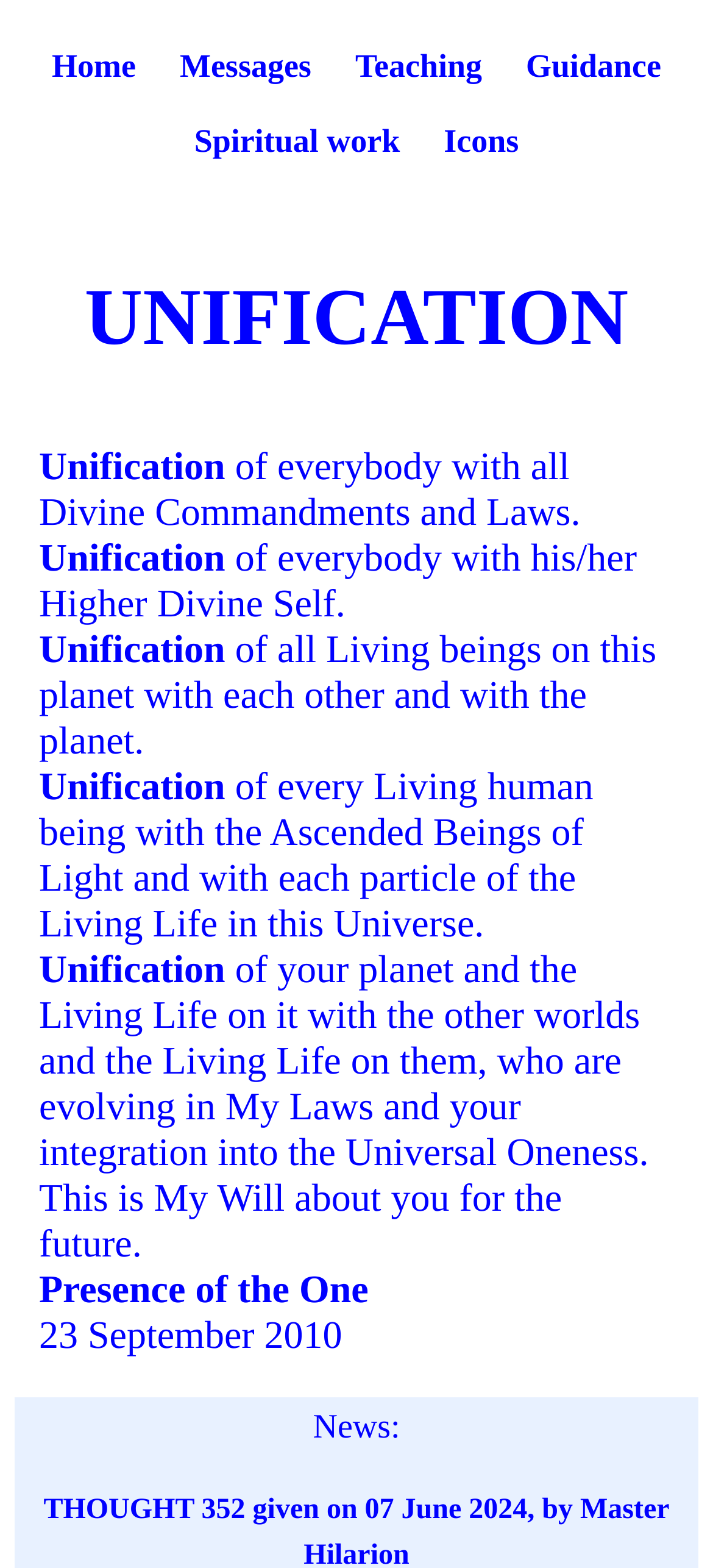What is the section below the main text about?
Based on the visual, give a brief answer using one word or a short phrase.

News